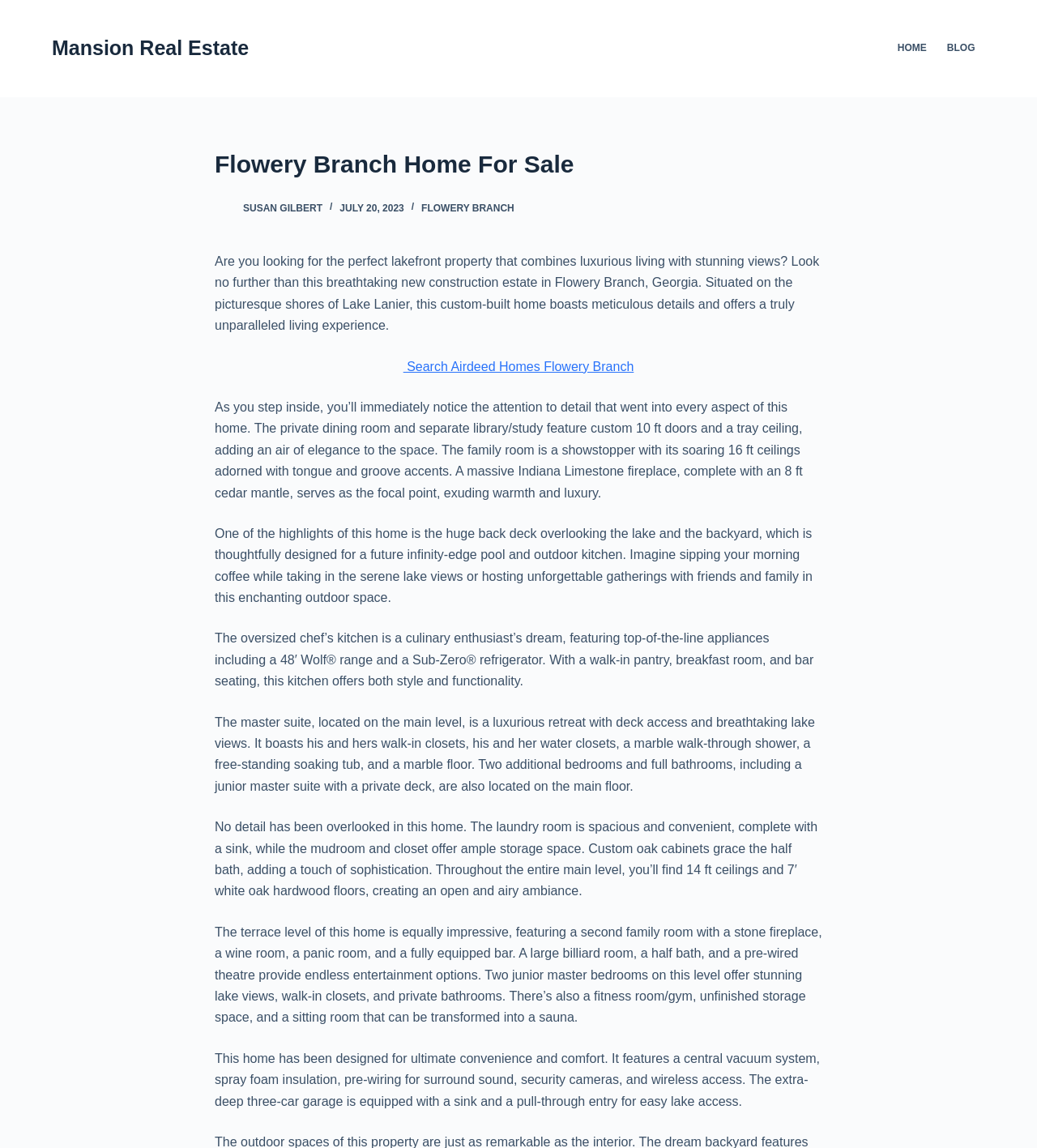Please pinpoint the bounding box coordinates for the region I should click to adhere to this instruction: "Navigate to 'HOME'".

[0.856, 0.0, 0.903, 0.085]